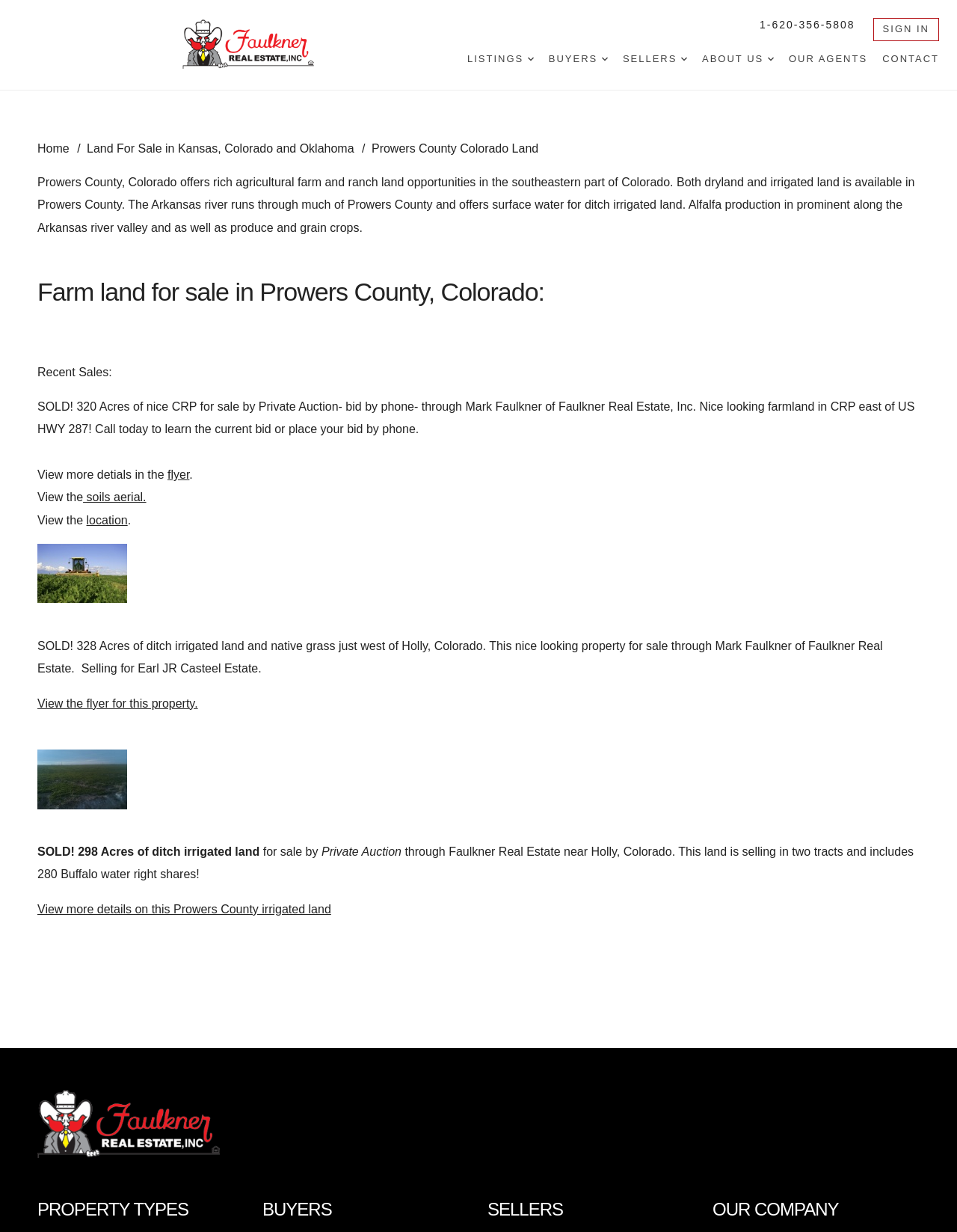How many dropdown arrows are present in the navigation menu?
Refer to the image and provide a one-word or short phrase answer.

4